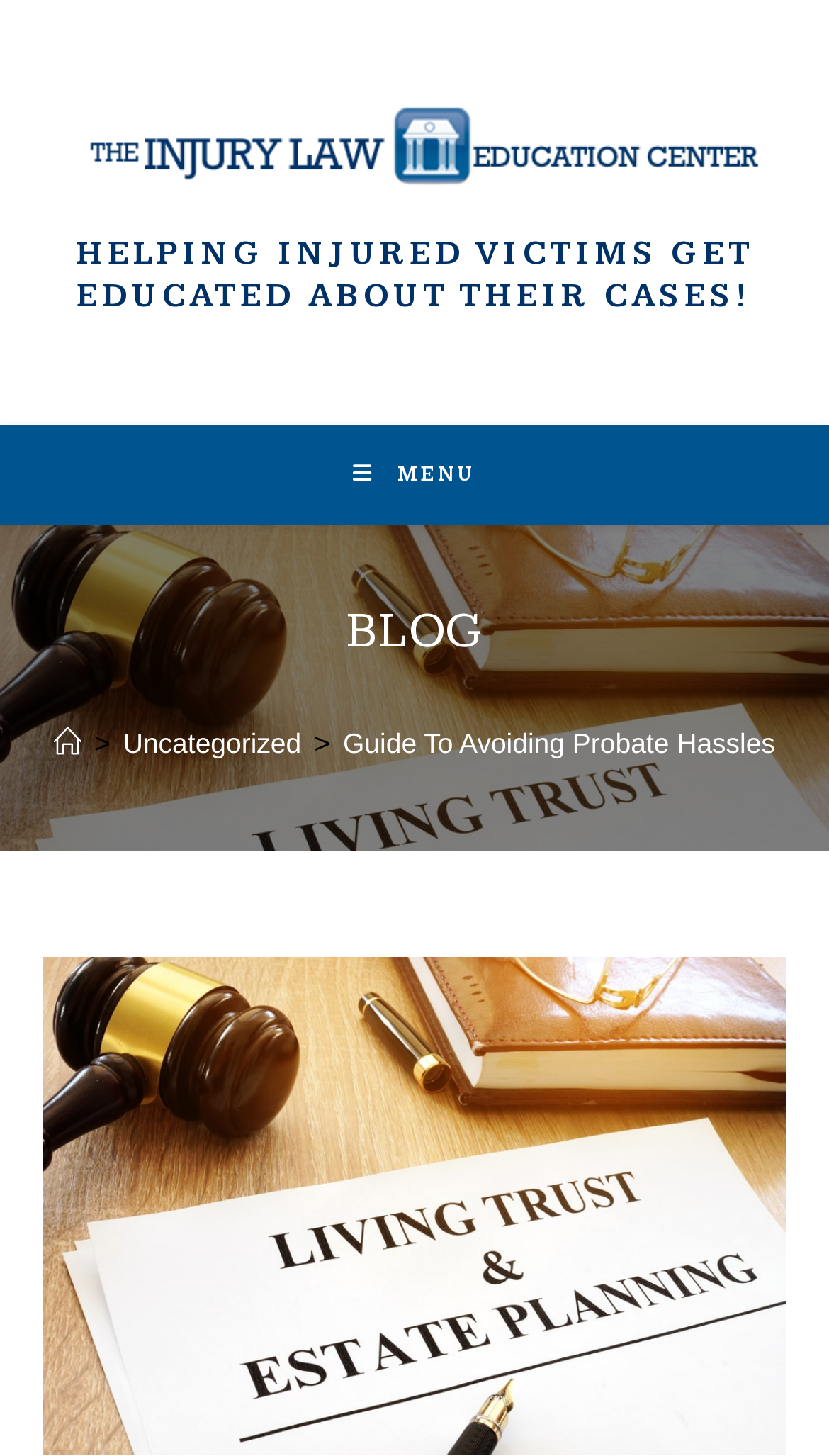Determine the bounding box of the UI element mentioned here: "Menu Close". The coordinates must be in the format [left, top, right, bottom] with values ranging from 0 to 1.

[0.426, 0.316, 0.574, 0.334]